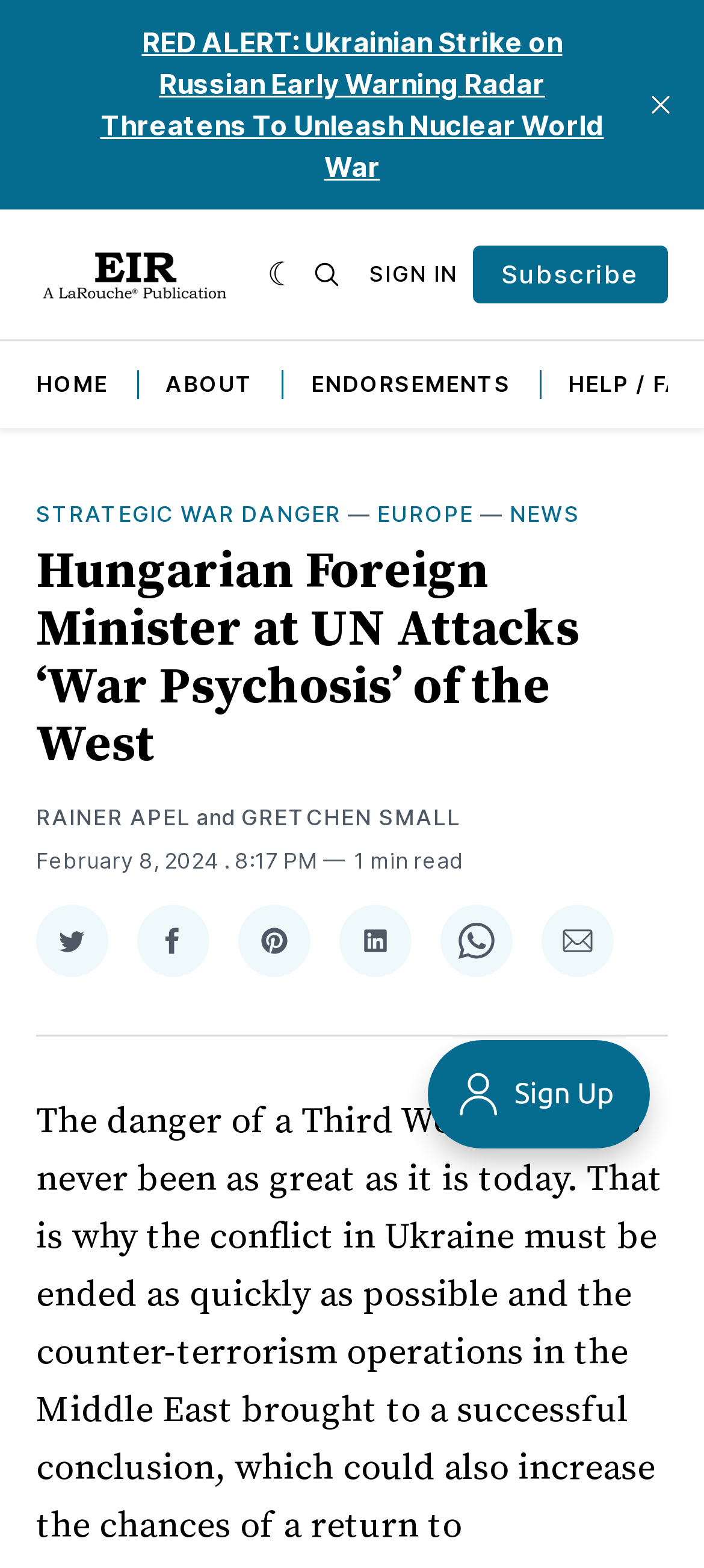Refer to the image and answer the question with as much detail as possible: What is the date of the article?

The date of the article can be found in the time element, which displays 'February 8, 2024'.